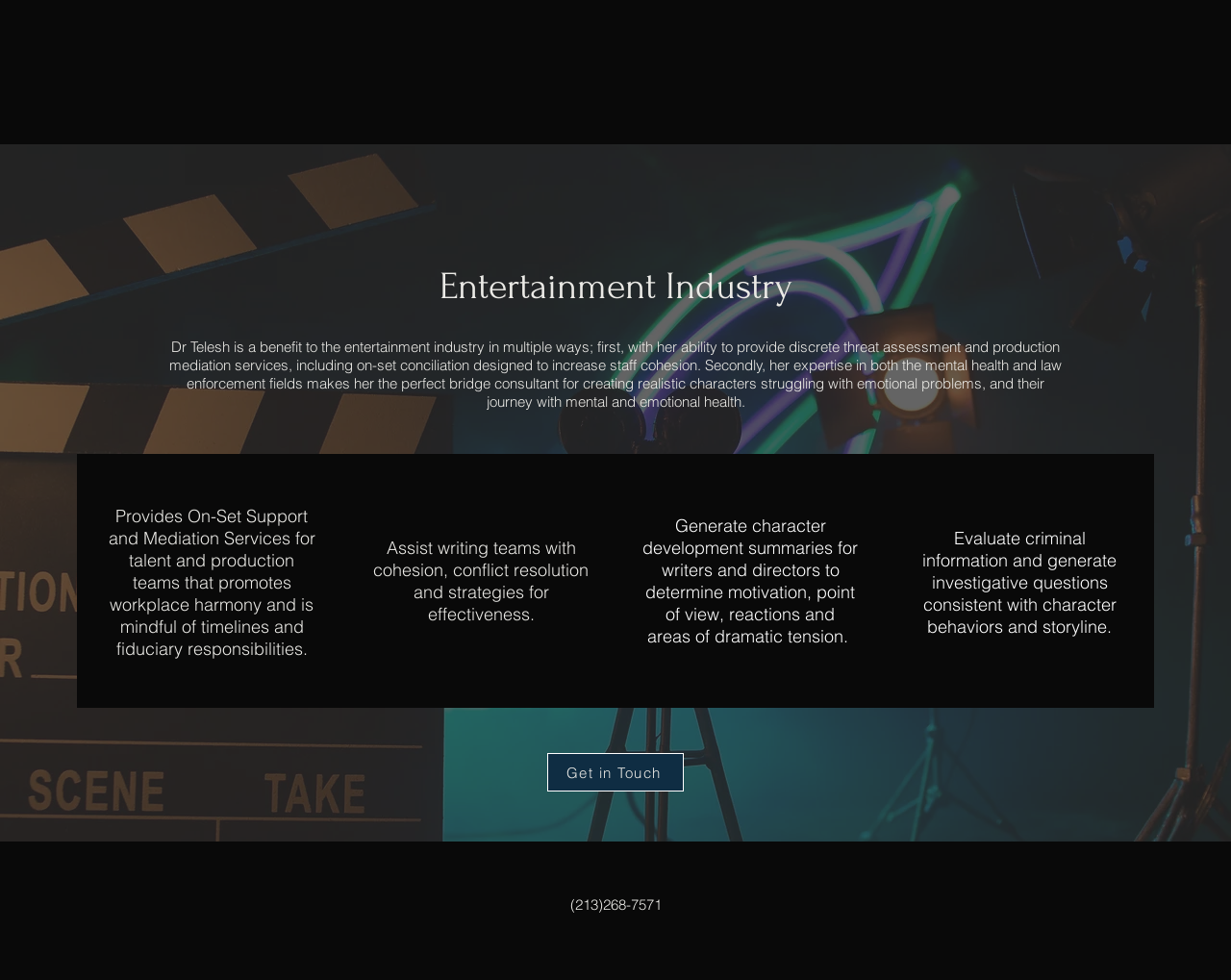Respond to the following question with a brief word or phrase:
How can Dr. Telesh assist writing teams?

With cohesion, conflict resolution, and strategies